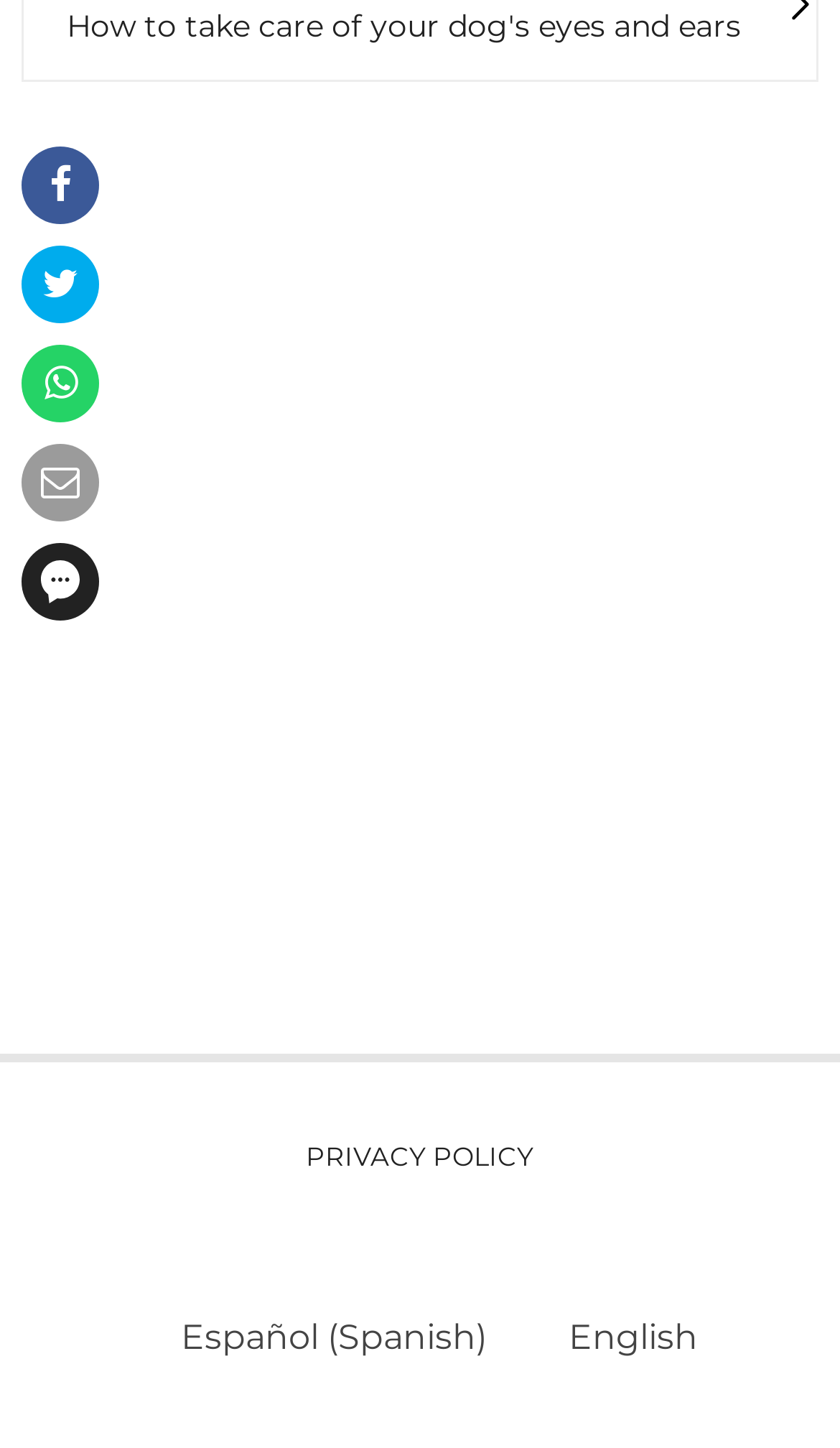Use a single word or phrase to answer the following:
How many social media links are available?

4